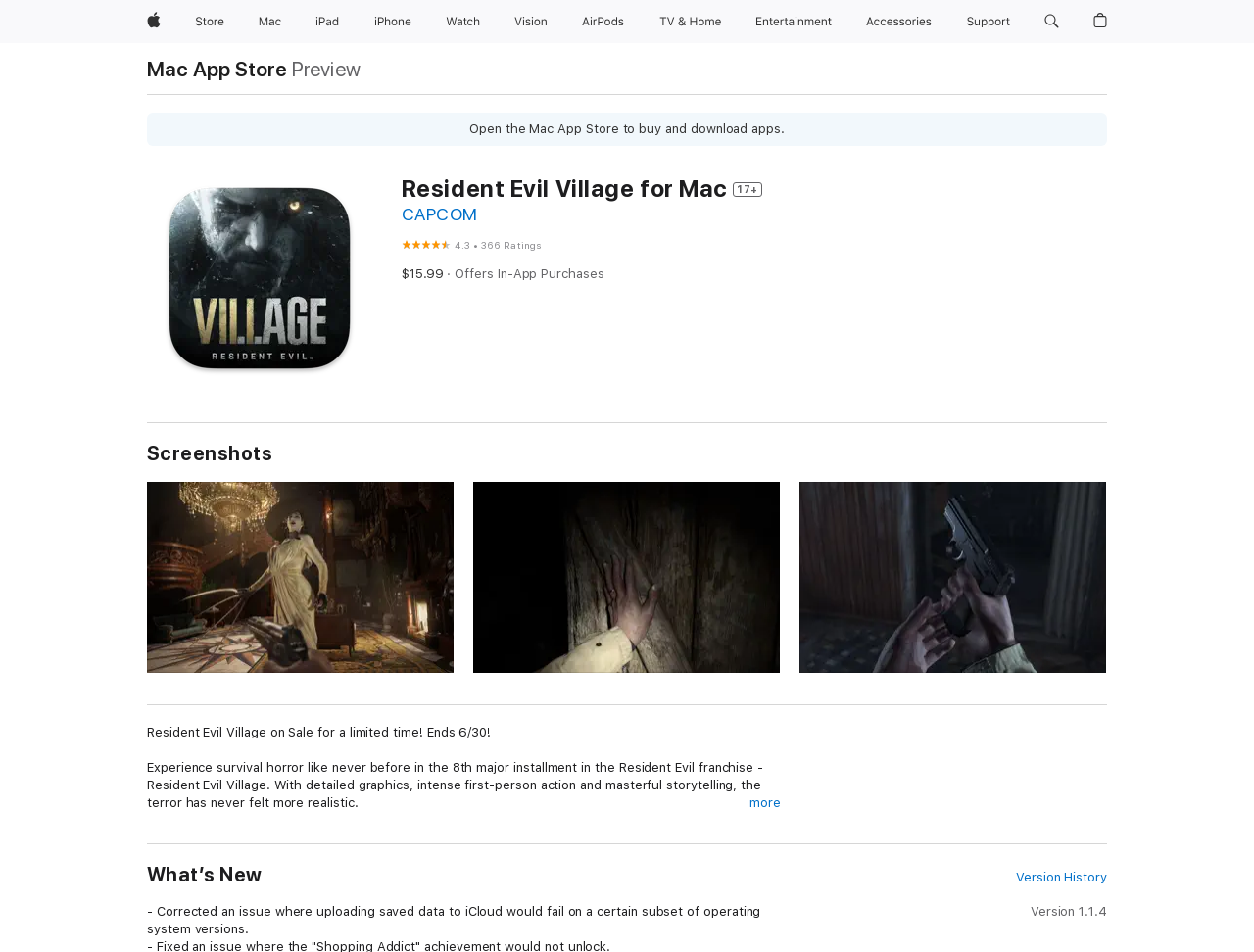Find the bounding box coordinates of the area that needs to be clicked in order to achieve the following instruction: "View Version History". The coordinates should be specified as four float numbers between 0 and 1, i.e., [left, top, right, bottom].

[0.81, 0.913, 0.883, 0.931]